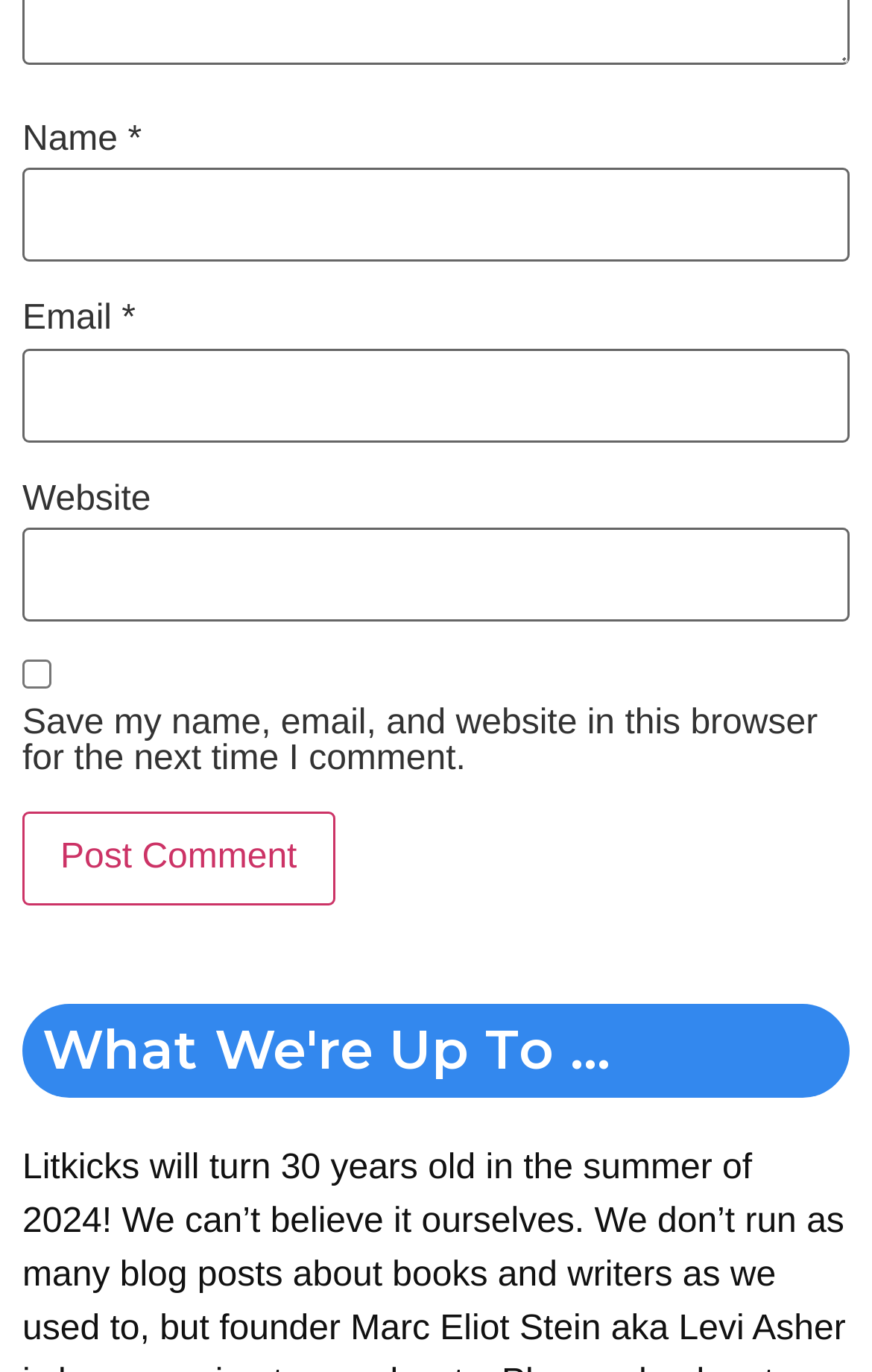Determine the bounding box of the UI element mentioned here: "Privacy and cookie policy". The coordinates must be in the format [left, top, right, bottom] with values ranging from 0 to 1.

None